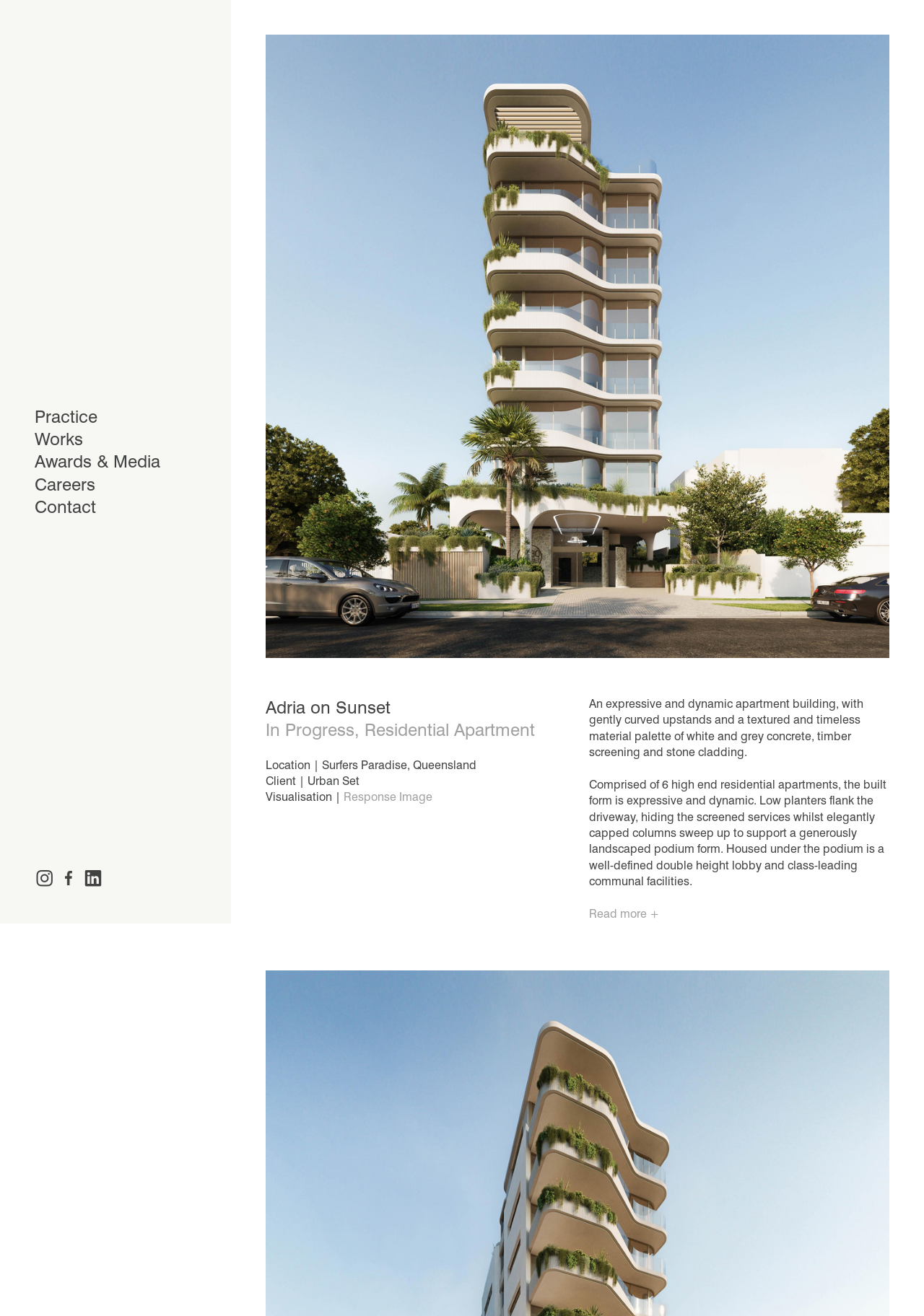What type of project is Adria on Sunset?
Please provide an in-depth and detailed response to the question.

Based on the webpage, Adria on Sunset is a residential apartment project, as indicated by the heading 'Adria on Sunset In Progress, Residential Apartment' and the description of the project's features and design.